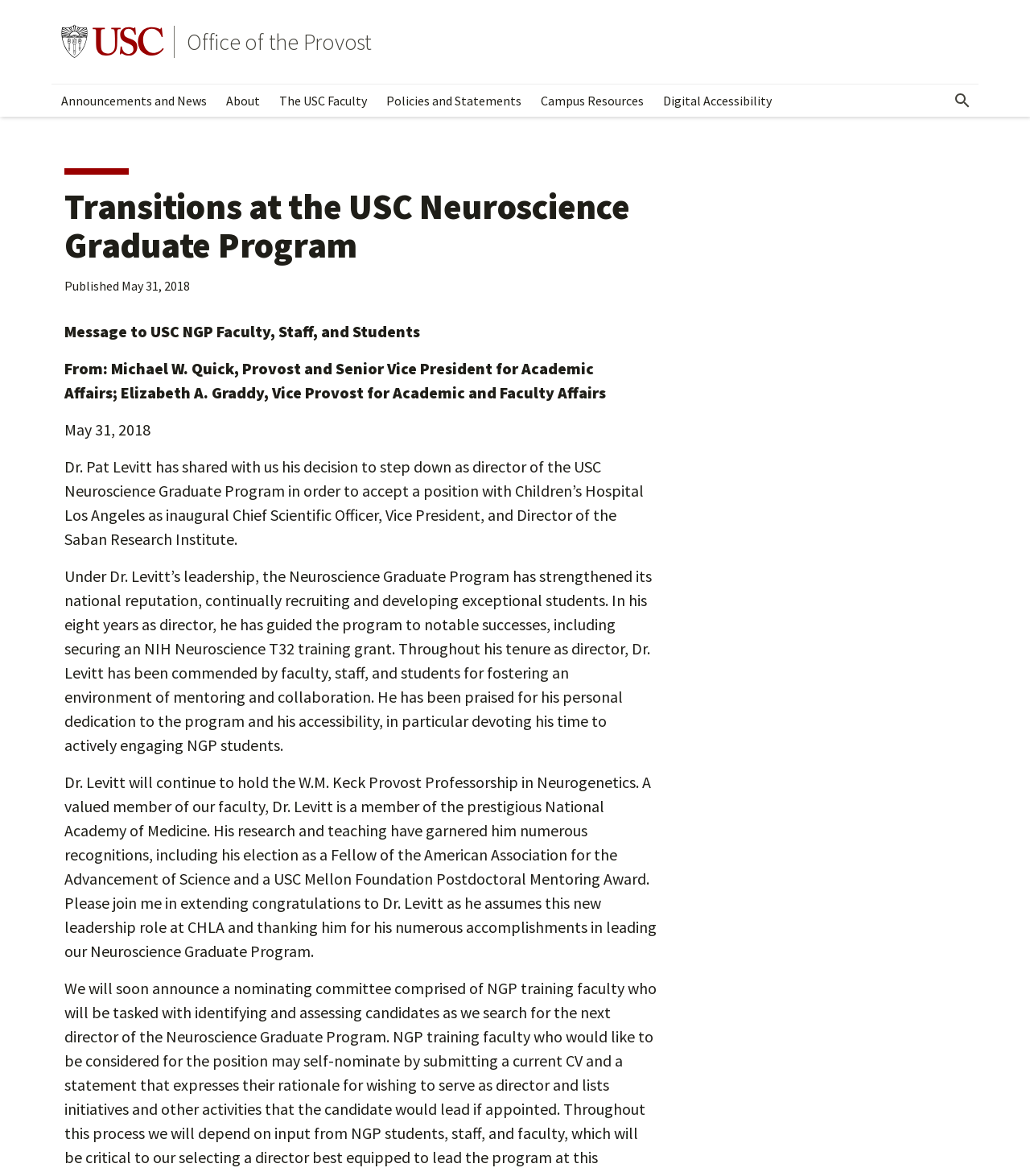Bounding box coordinates are specified in the format (top-left x, top-left y, bottom-right x, bottom-right y). All values are floating point numbers bounded between 0 and 1. Please provide the bounding box coordinate of the region this sentence describes: Financial Information

None